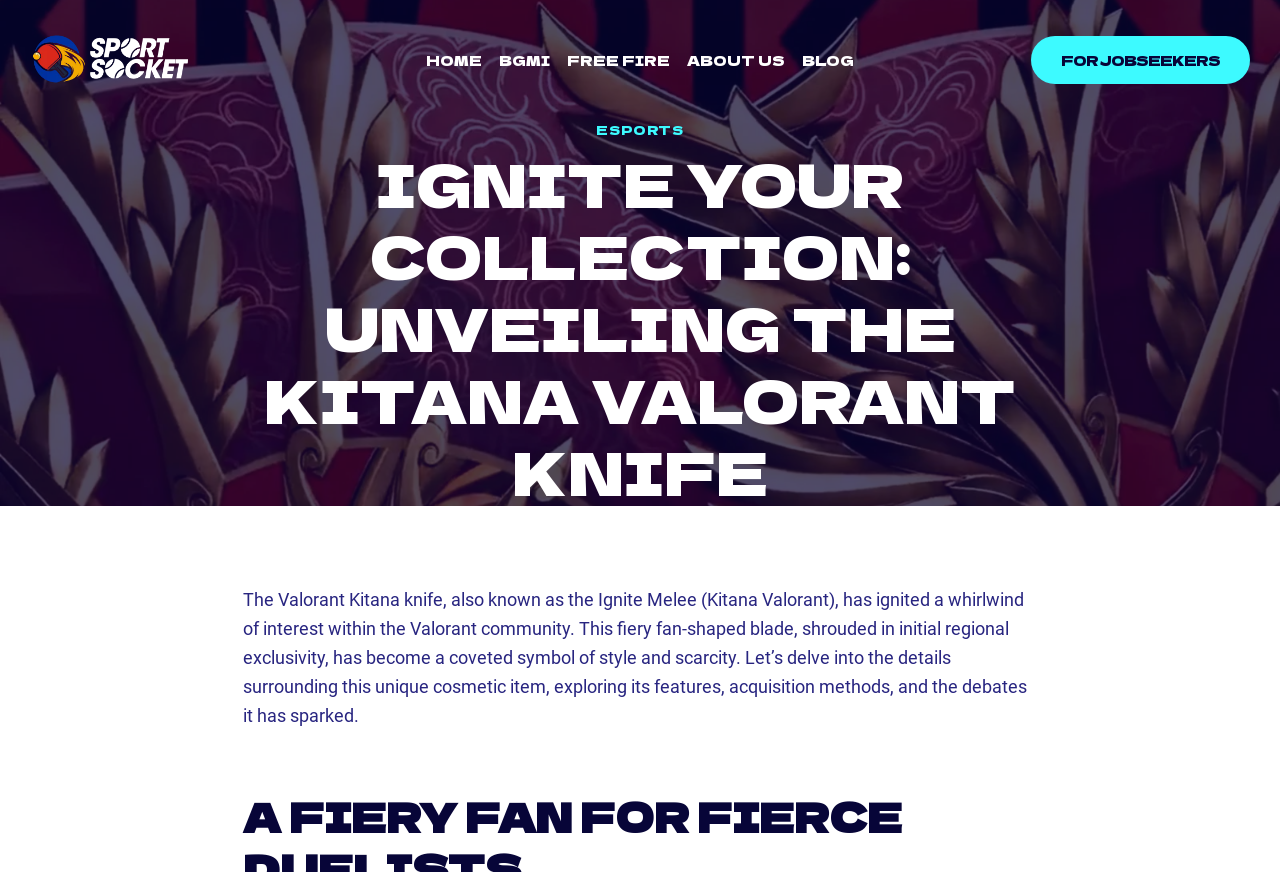How many navigation links are in the primary navigation?
Provide a detailed answer to the question using information from the image.

The question asks for the number of navigation links in the primary navigation, which can be found by counting the links under the navigation 'Primary Navigation', namely 'HOME', 'BGMI', 'FREE FIRE', 'ABOUT US', and 'BLOG'.